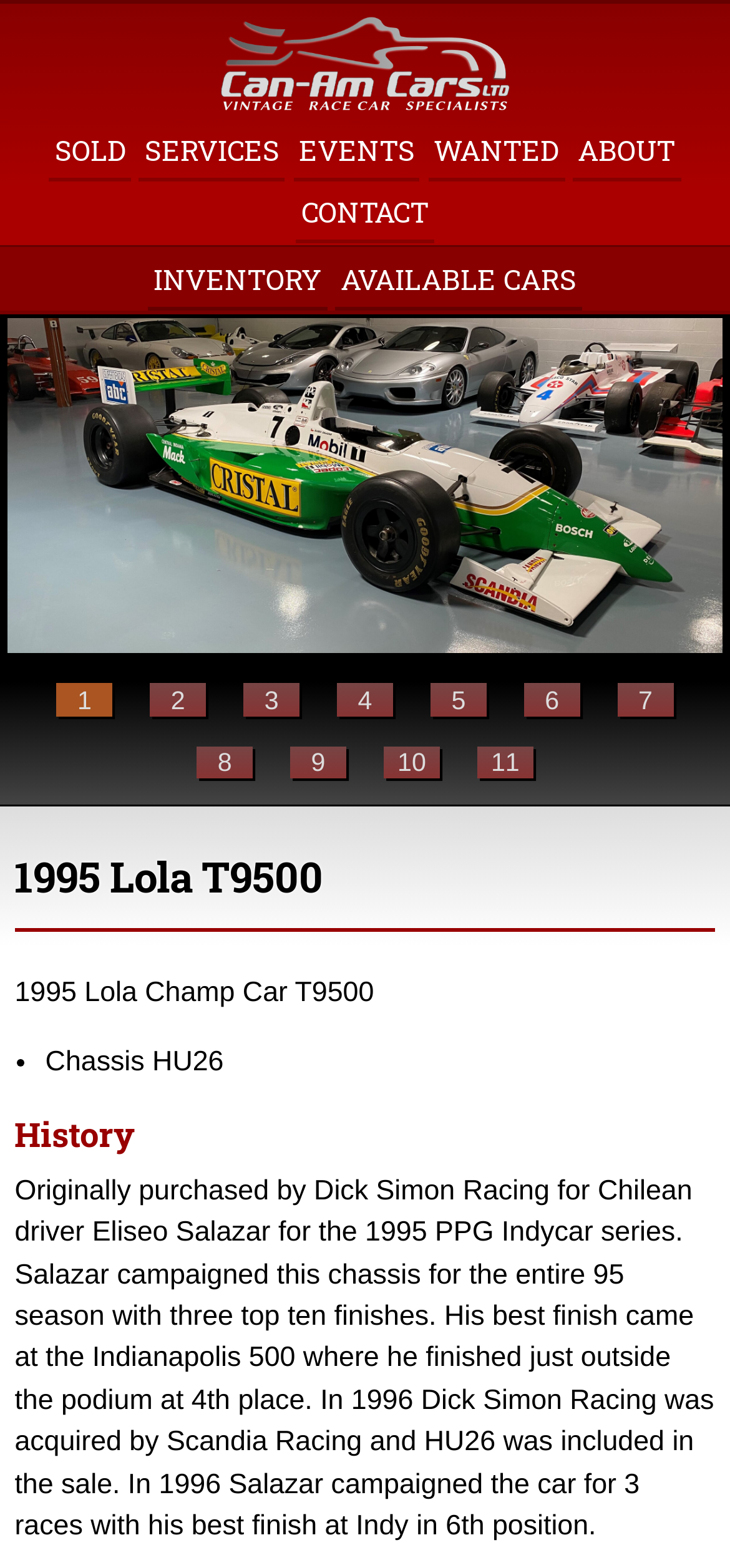Given the webpage screenshot, identify the bounding box of the UI element that matches this description: "Wanted".

[0.586, 0.075, 0.773, 0.115]